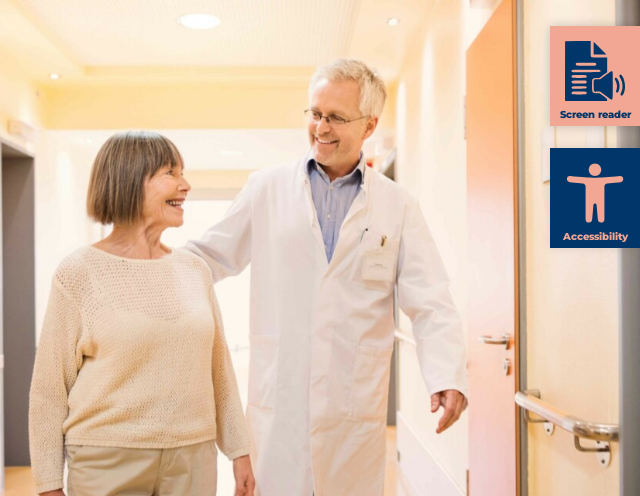Explain the content of the image in detail.

The image depicts a warm interaction between a senior Caucasian female patient and a senior Caucasian male doctor, suggesting a supportive healthcare environment. The doctor, dressed in a white lab coat, is engaging with the patient as they walk together down a brightly lit corridor with soft colors. The patient, wearing a light sweater, smiles joyfully, indicating a positive and reassuring moment between them.

This scene likely aligns with the theme of treatment possibilities, particularly in a context related to spasticity, as it portrays the importance of patient-doctor relationships in medical care. The bright and welcoming corridor hints at a place where patients receive compassionate assistance, possibly involving discussions about therapies or treatments the patient may be undergoing.